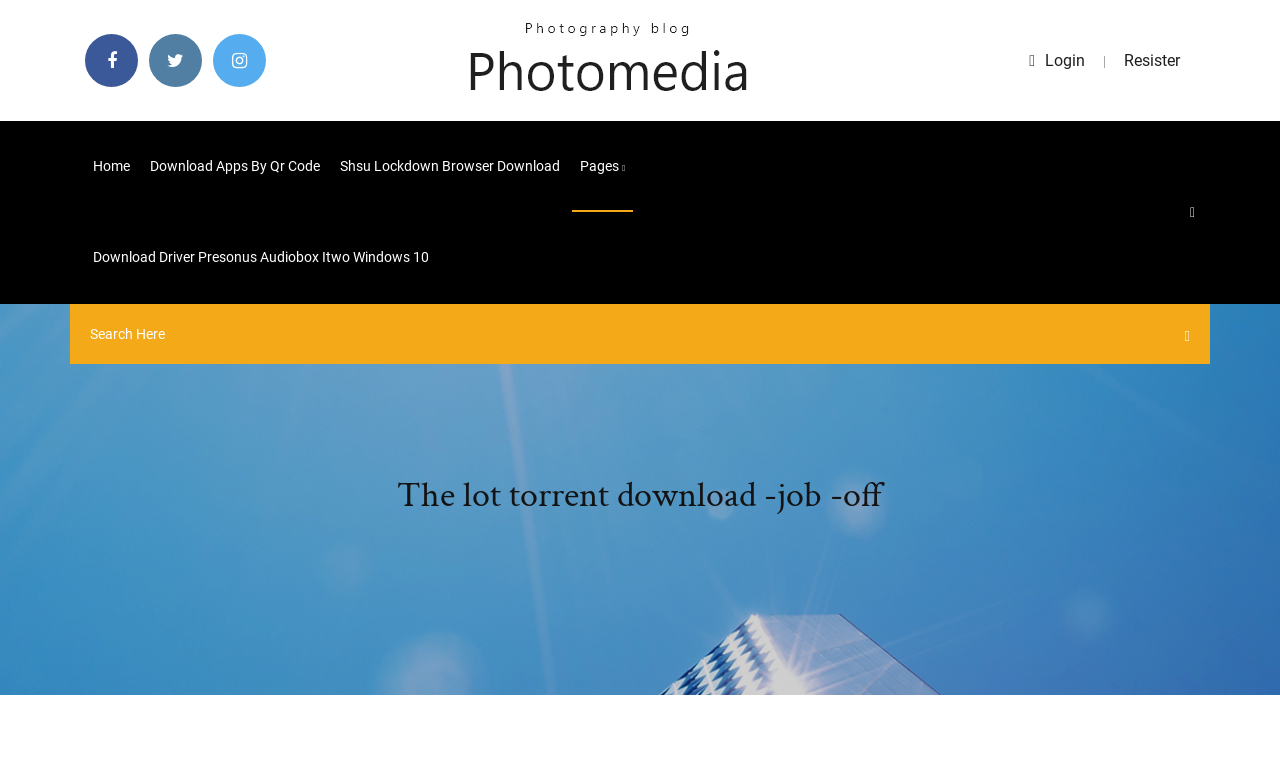What is the position of the 'Close Search' button?
Please provide a full and detailed response to the question.

Based on the bounding box coordinates, the 'Close Search' button is located at the top right corner of the search bar, with its y1 and y2 coordinates being smaller than those of the search textbox.